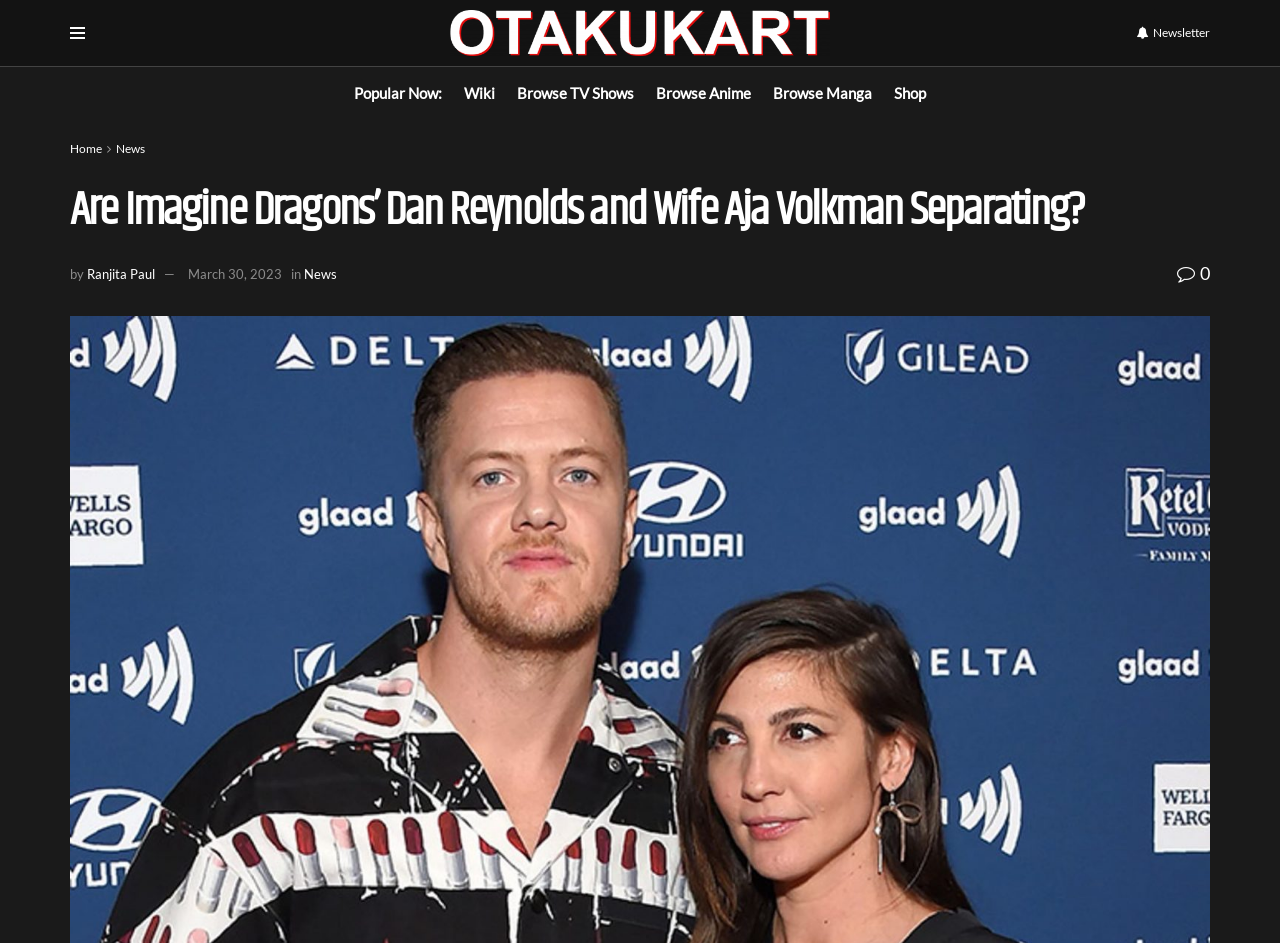Respond to the question below with a concise word or phrase:
What is the name of the website?

OtakuKart